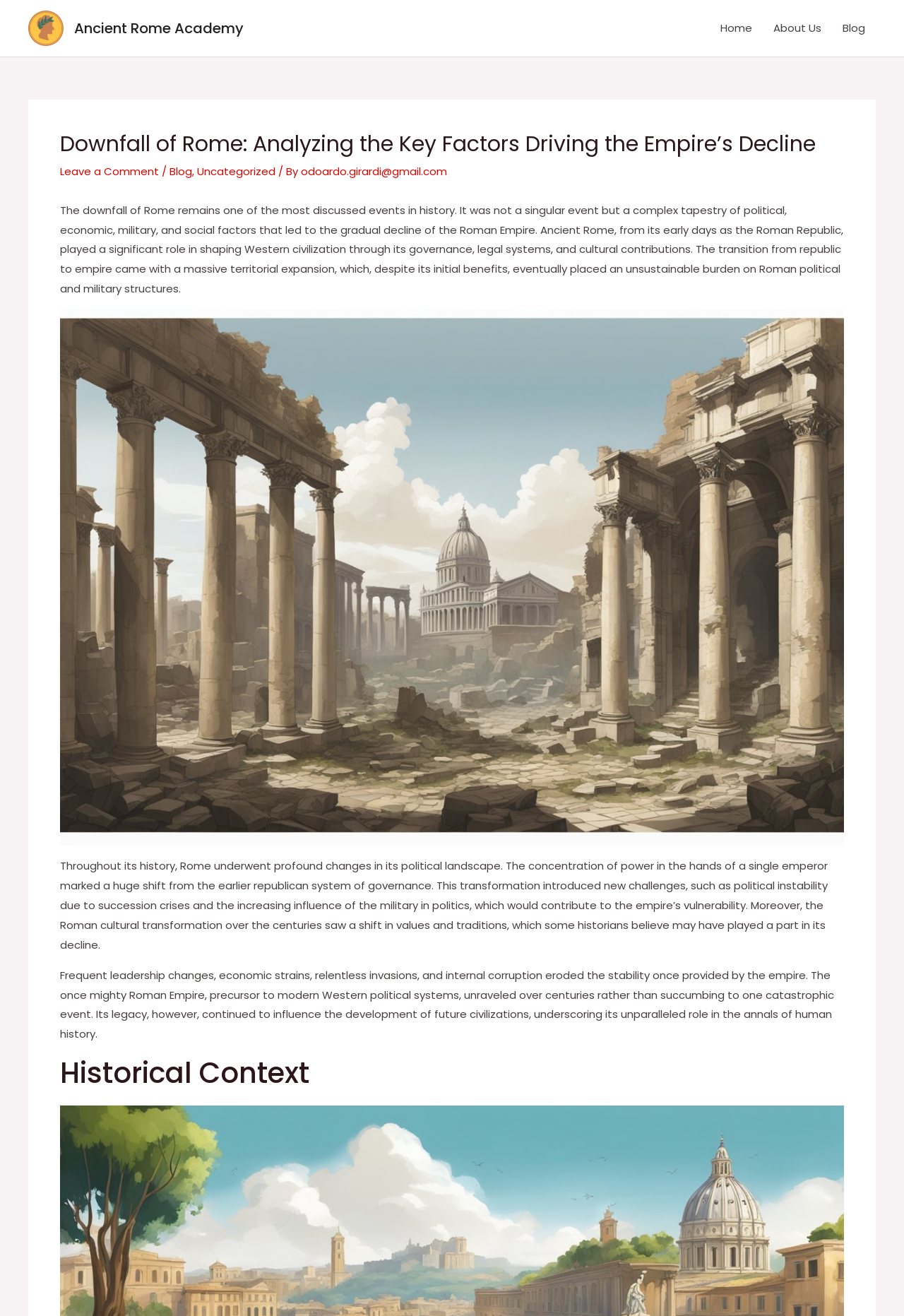Could you find the bounding box coordinates of the clickable area to complete this instruction: "learn about the historical context"?

[0.066, 0.801, 0.934, 0.829]